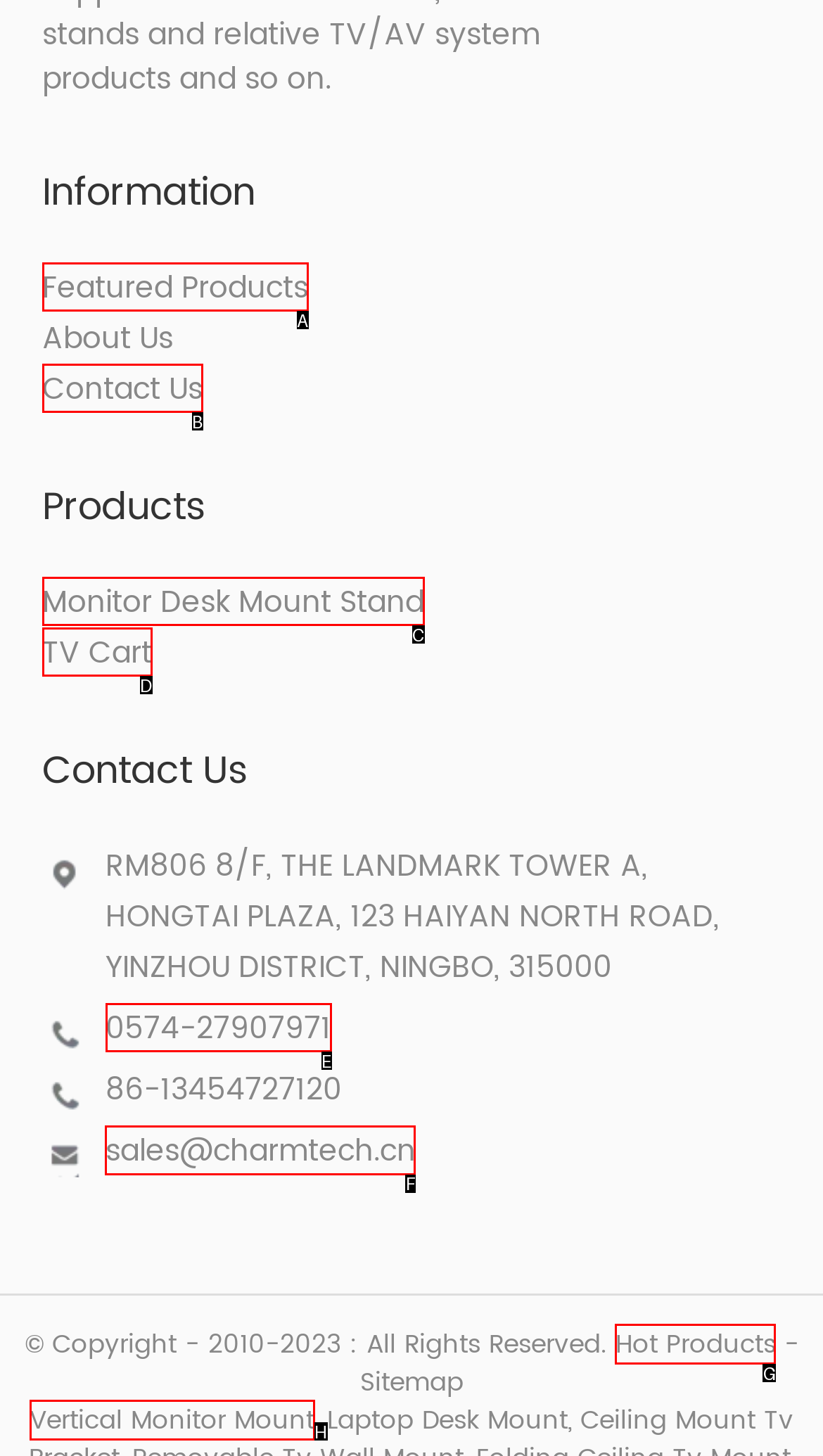What letter corresponds to the UI element to complete this task: Contact the sales team
Answer directly with the letter.

F